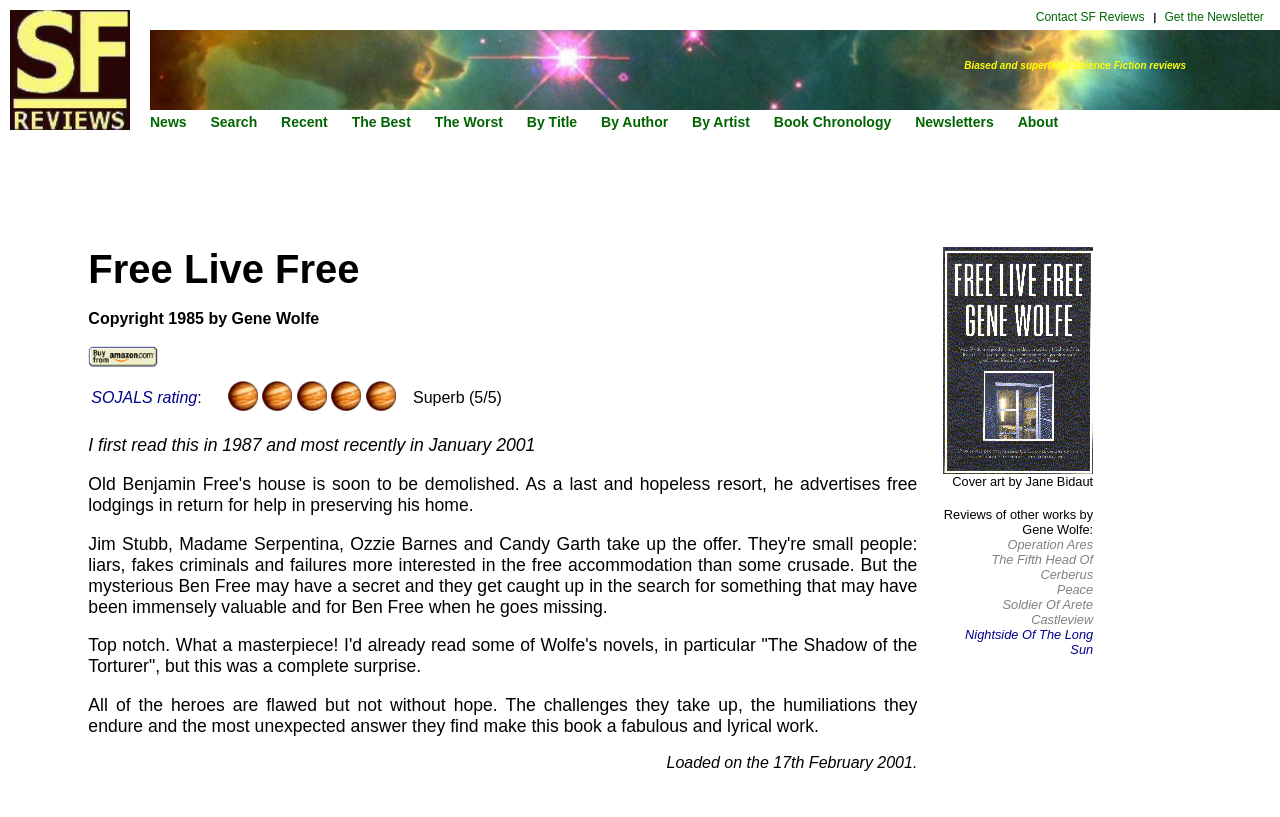Identify the bounding box coordinates for the UI element mentioned here: "Operation Ares". Provide the coordinates as four float values between 0 and 1, i.e., [left, top, right, bottom].

[0.787, 0.657, 0.854, 0.676]